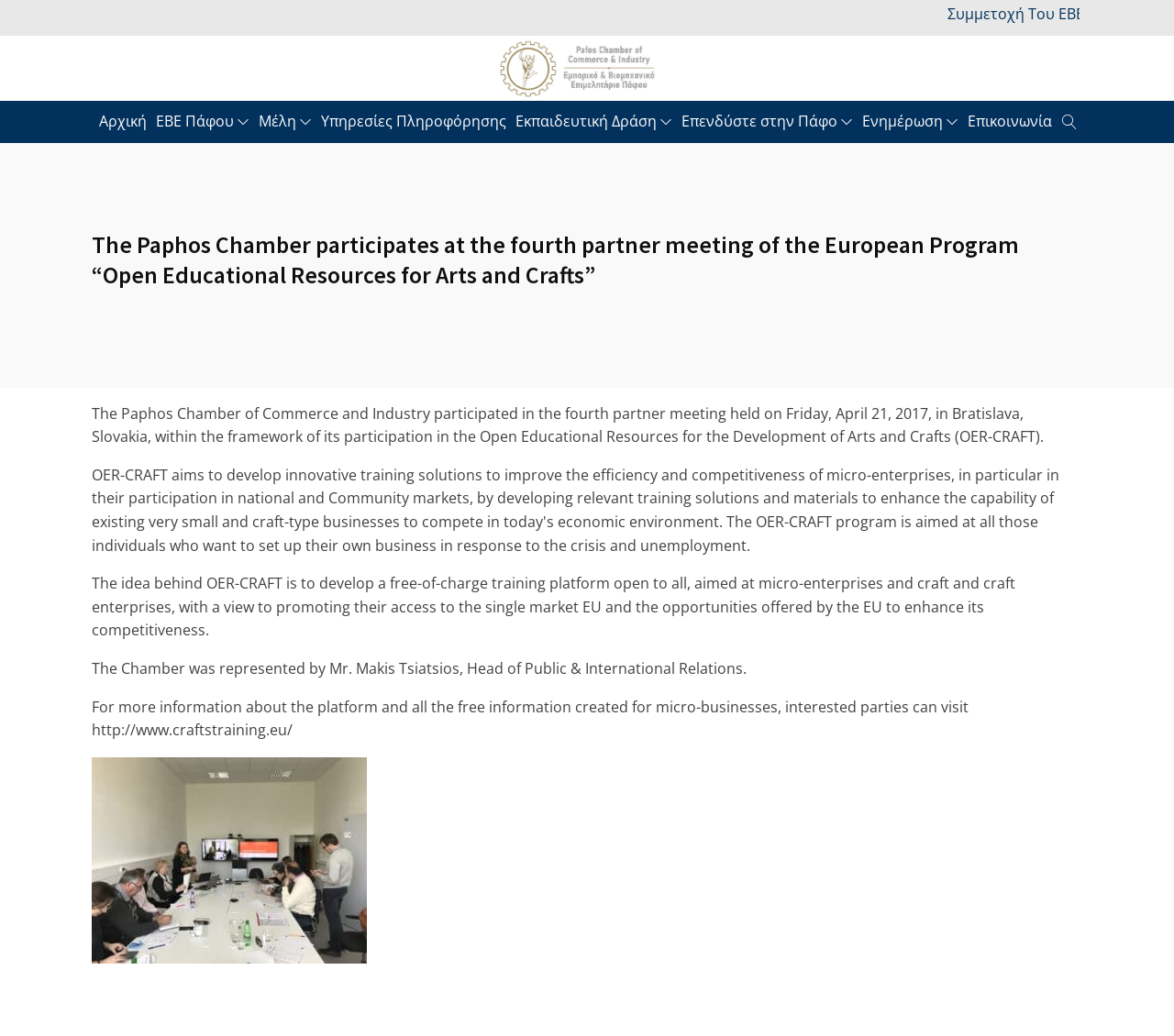What is the website for more information about the OER-CRAFT platform?
Based on the visual details in the image, please answer the question thoroughly.

The webpage provides a link to the website http://www.craftstraining.eu/ for interested parties to visit and access more information about the OER-CRAFT platform and the free resources created for micro-businesses.